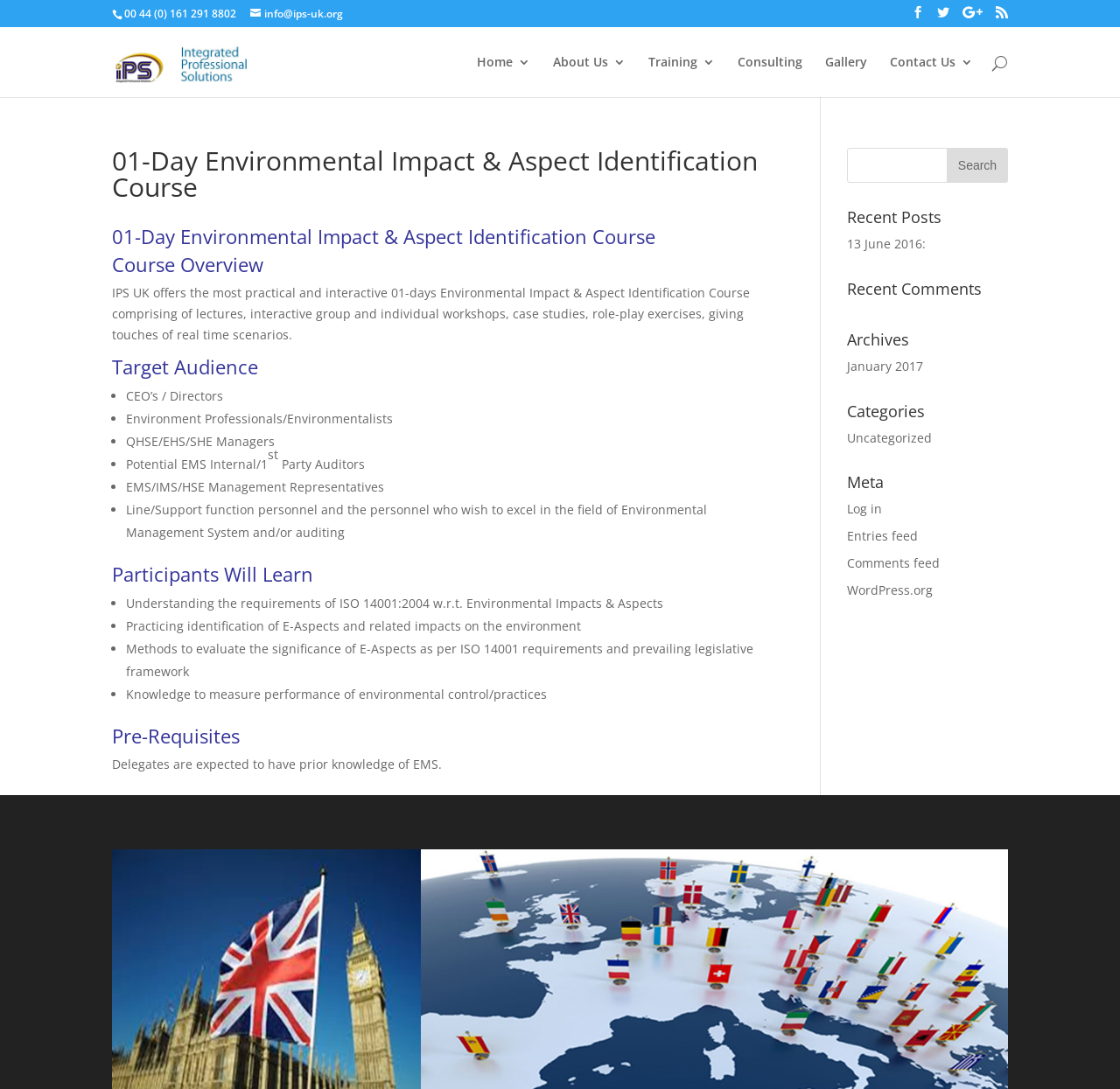Bounding box coordinates must be specified in the format (top-left x, top-left y, bottom-right x, bottom-right y). All values should be floating point numbers between 0 and 1. What are the bounding box coordinates of the UI element described as: 13 June 2016:

[0.756, 0.216, 0.827, 0.231]